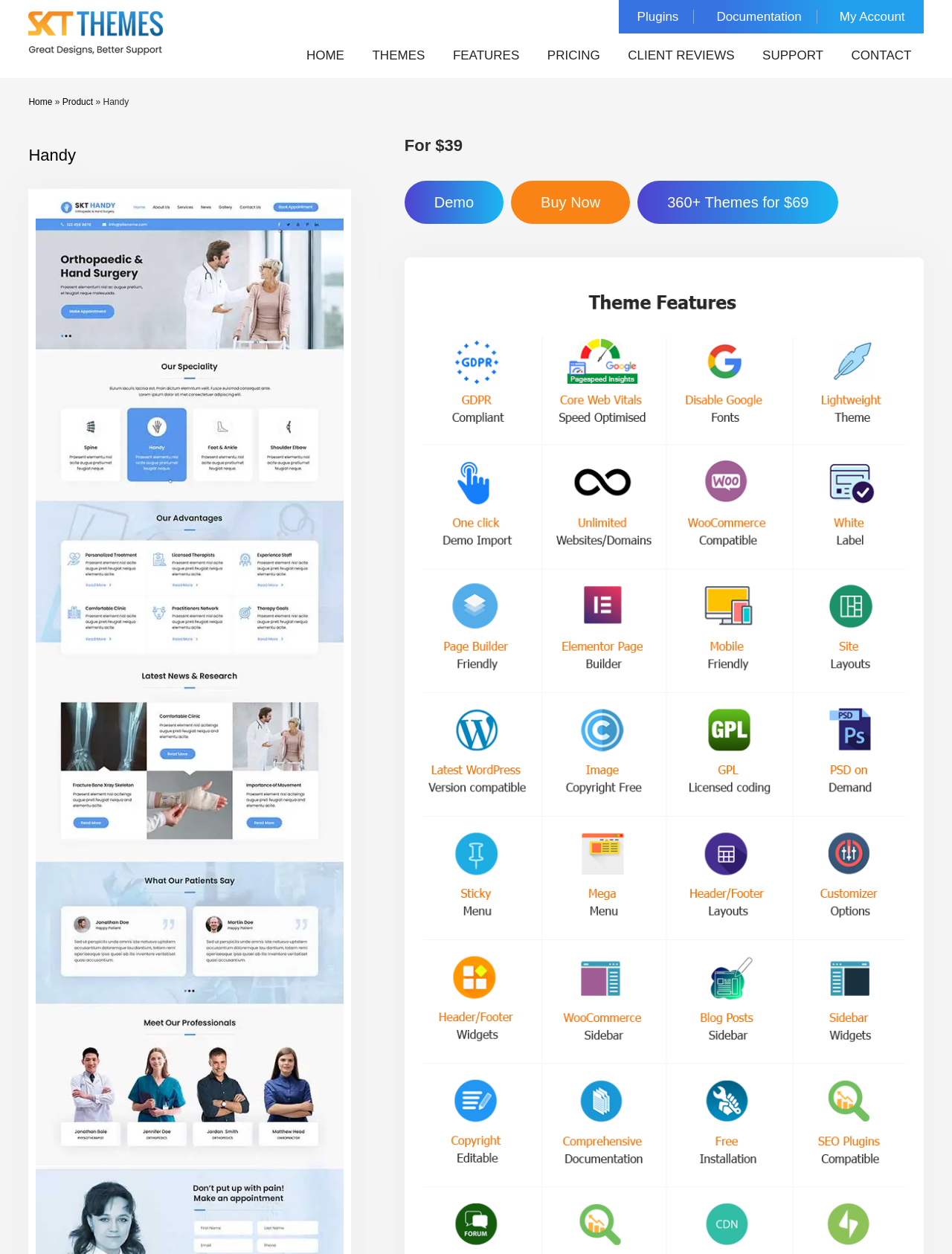Identify the main title of the webpage and generate its text content.

Doctor WordPress Theme Features